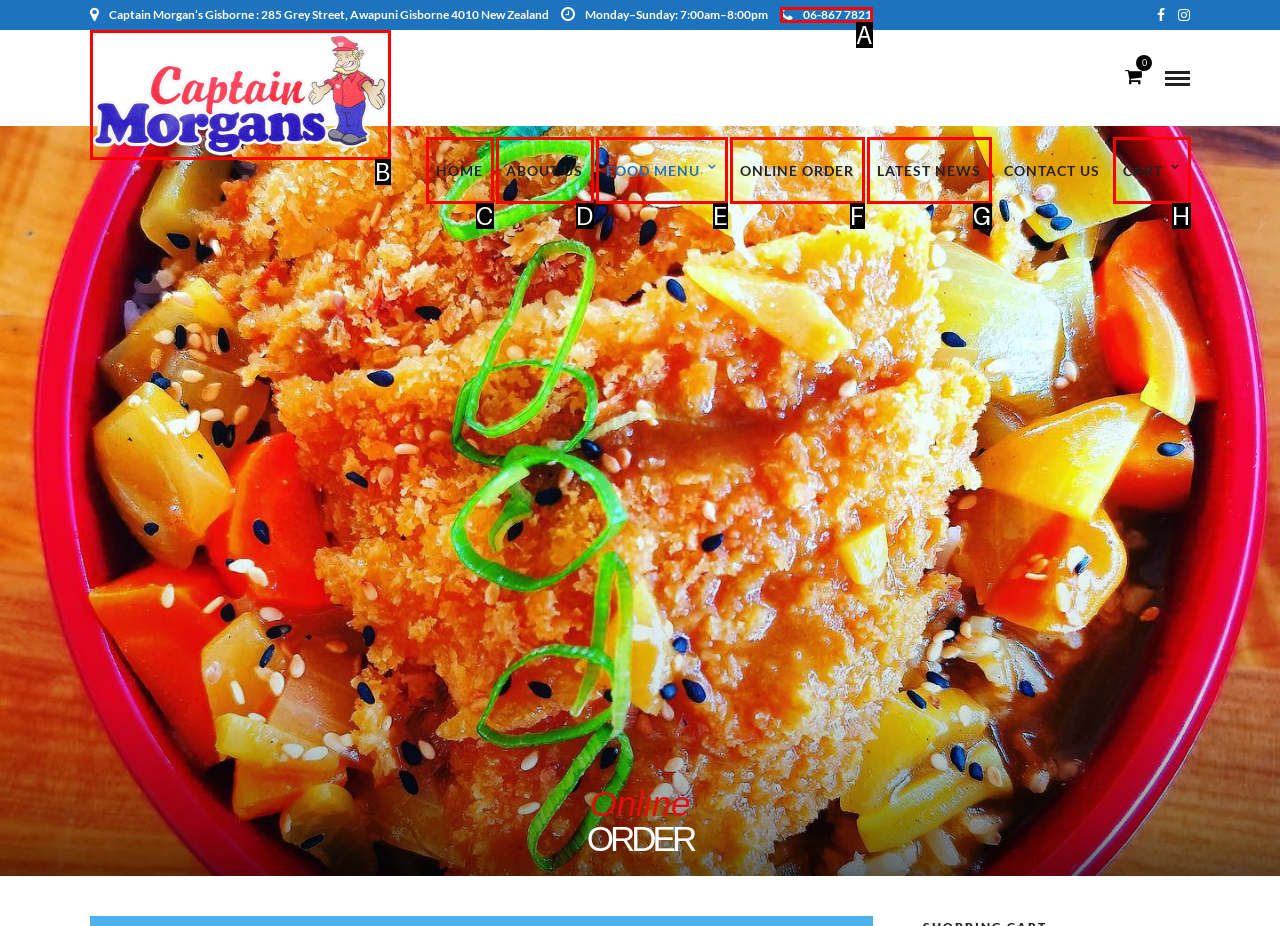Choose the option that matches the following description: Cart
Answer with the letter of the correct option.

H